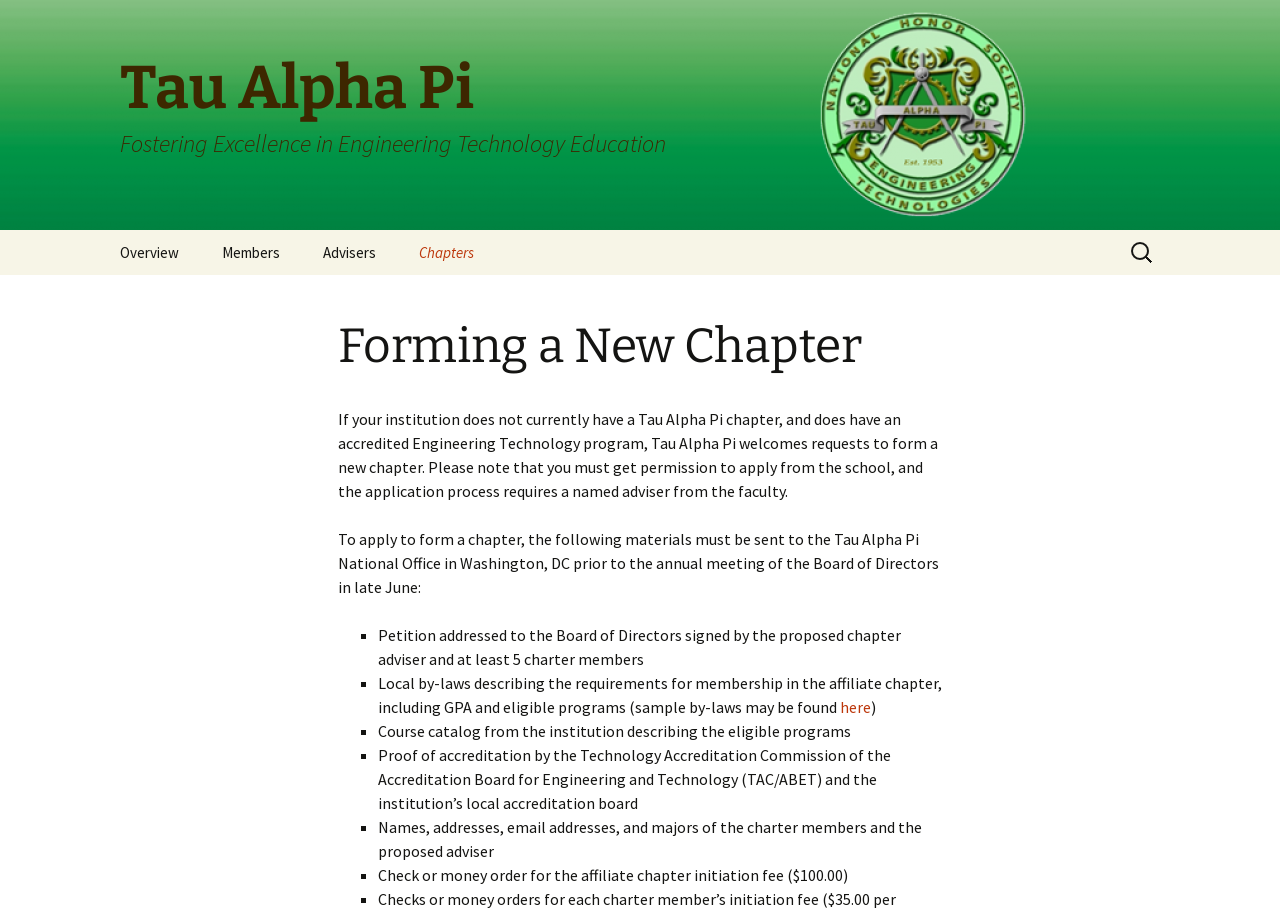Determine the bounding box coordinates for the HTML element mentioned in the following description: "alt="electric buses europe transport environment"". The coordinates should be a list of four floats ranging from 0 to 1, represented as [left, top, right, bottom].

None